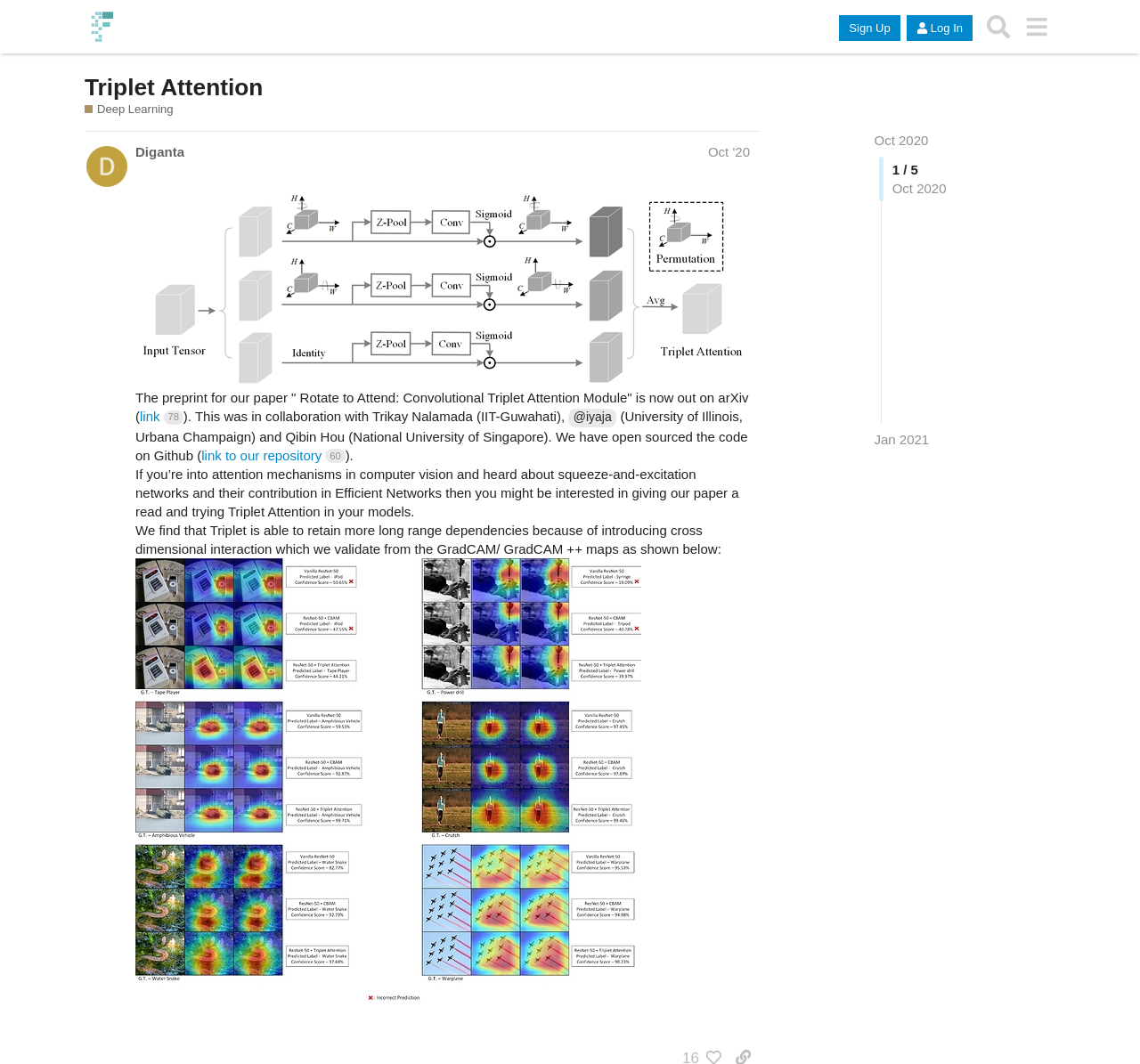Please find the bounding box coordinates of the section that needs to be clicked to achieve this instruction: "Click the 'Sign Up' button".

[0.736, 0.014, 0.79, 0.038]